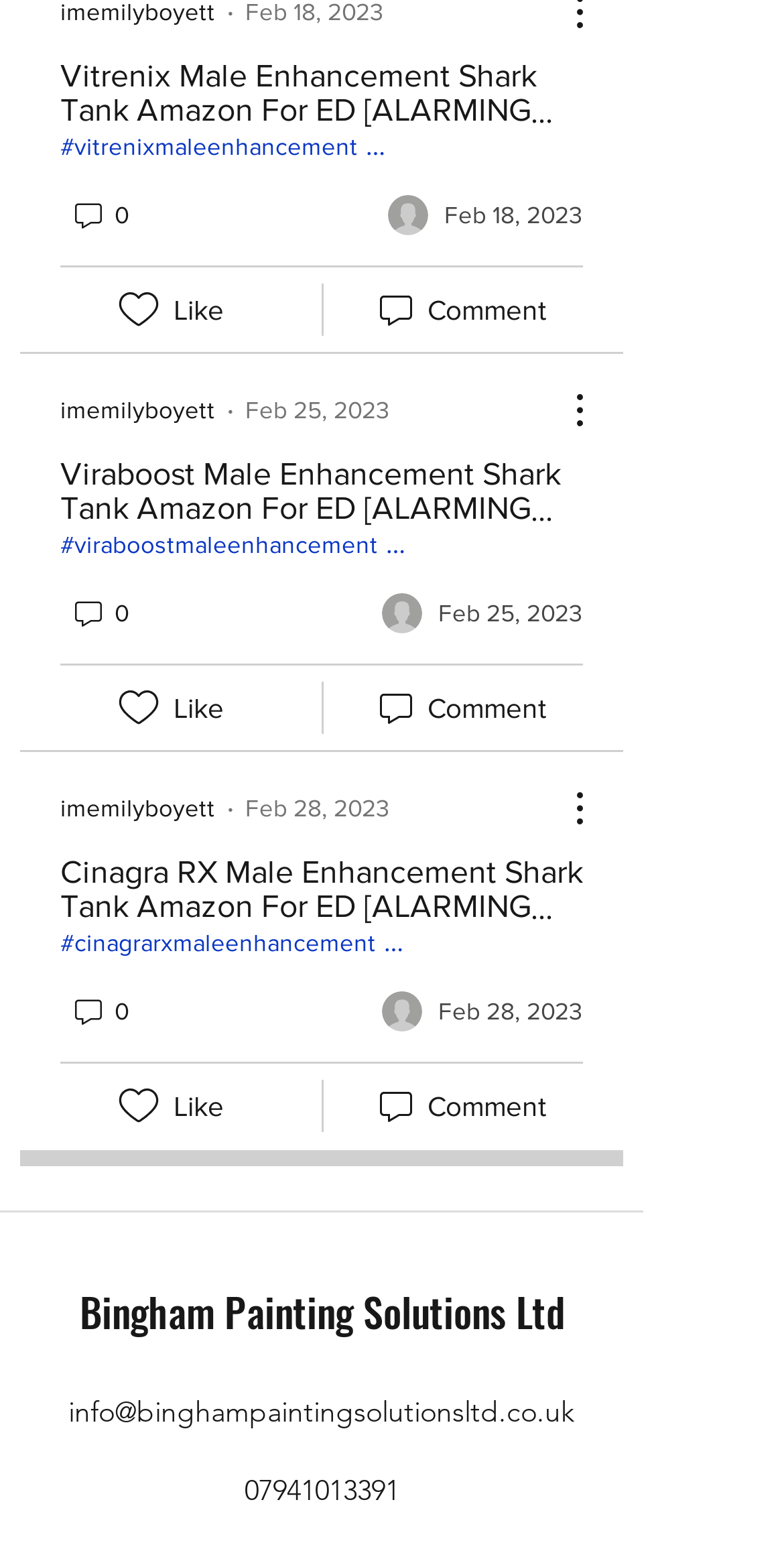How many articles are on this webpage?
Please respond to the question with as much detail as possible.

I counted the number of headings with similar formats, such as 'Vitrenix Male Enhancement Shark Tank Amazon For ED [ALARMING ALERT] You Need to Know! Critical Report!' and found three of them, indicating three articles on this webpage.